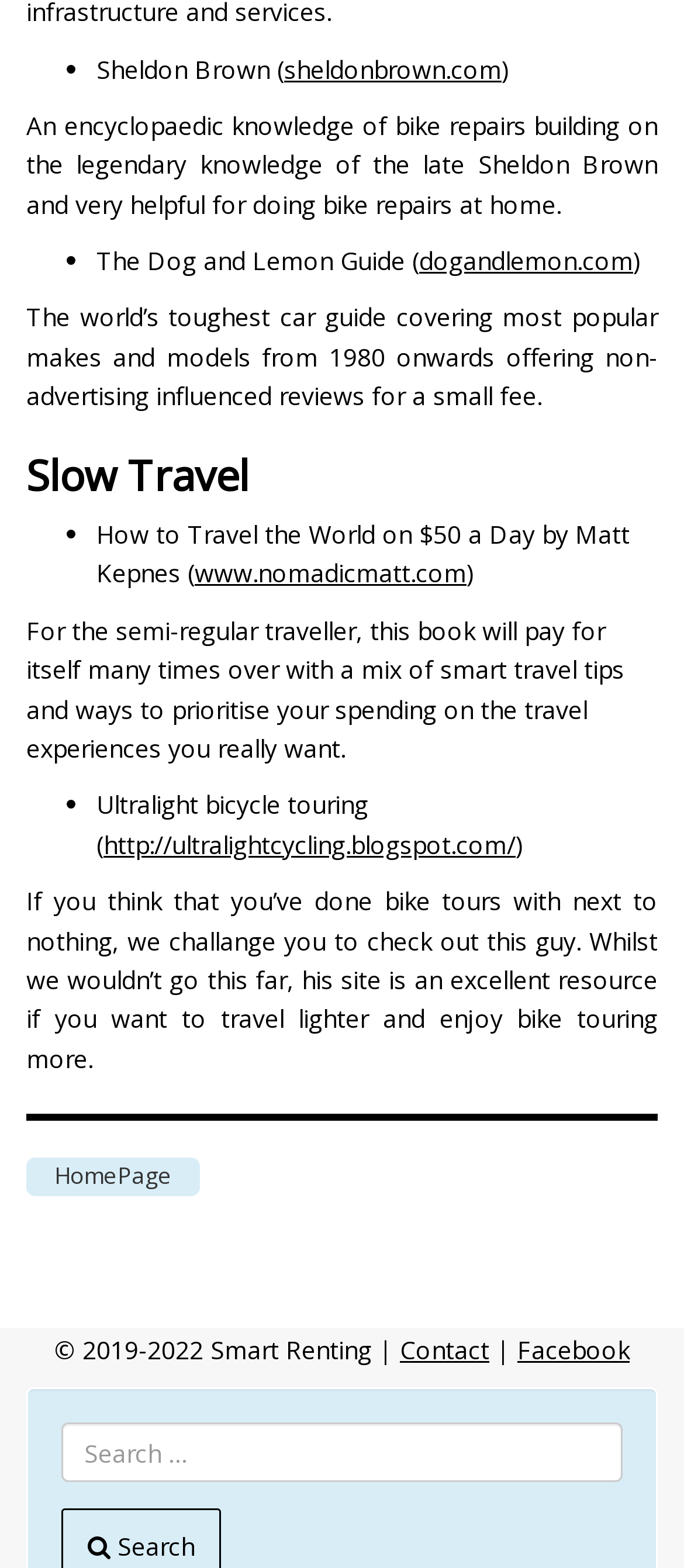Given the description name="s" placeholder="Search …", predict the bounding box coordinates of the UI element. Ensure the coordinates are in the format (top-left x, top-left y, bottom-right x, bottom-right y) and all values are between 0 and 1.

[0.09, 0.908, 0.91, 0.946]